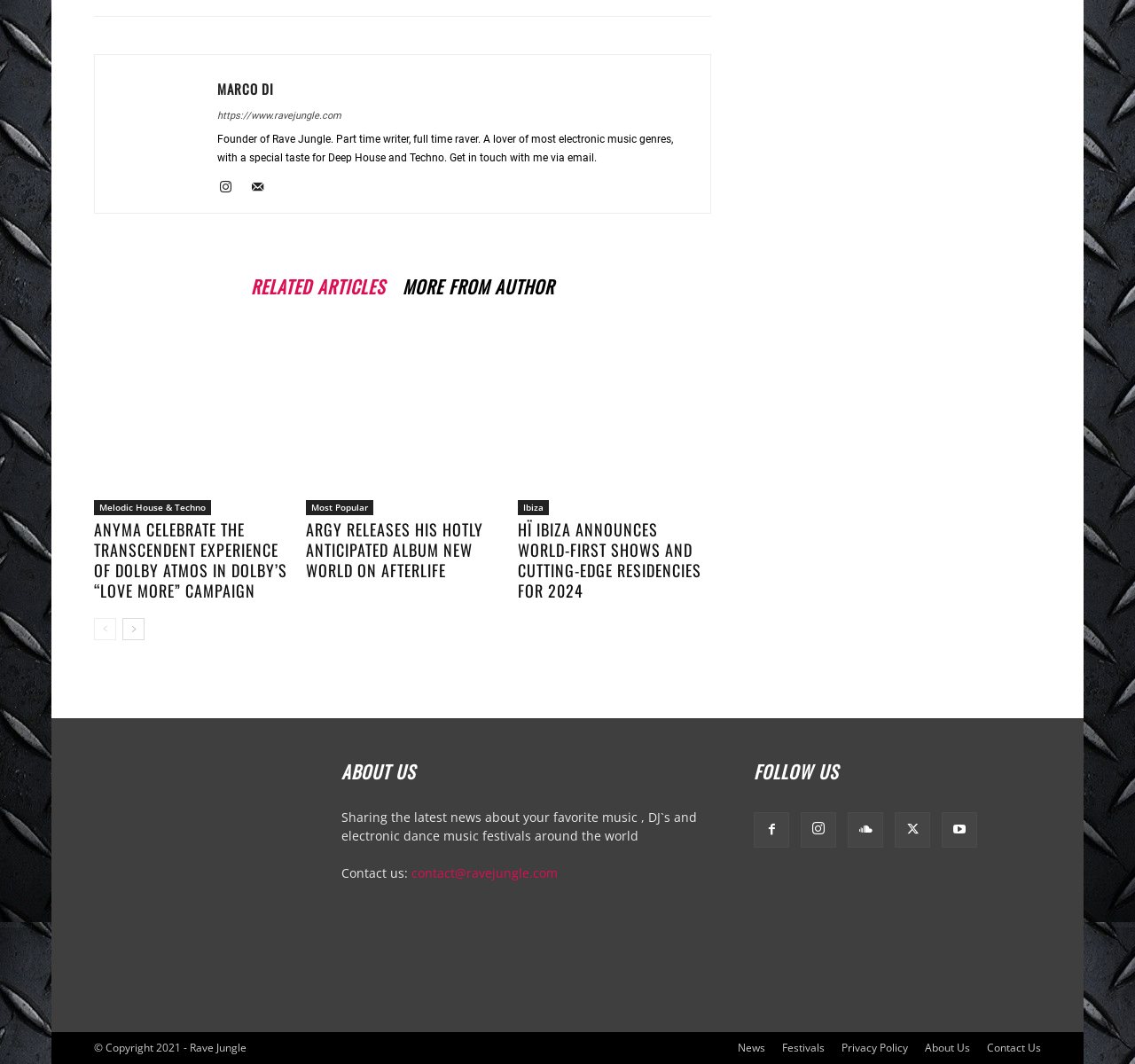Analyze the image and give a detailed response to the question:
What is the purpose of the website Rave Jungle?

The answer can be found in the static text element that describes the purpose of the website, which is 'Sharing the latest news about your favorite music, DJ`s and electronic dance music festivals around the world'.